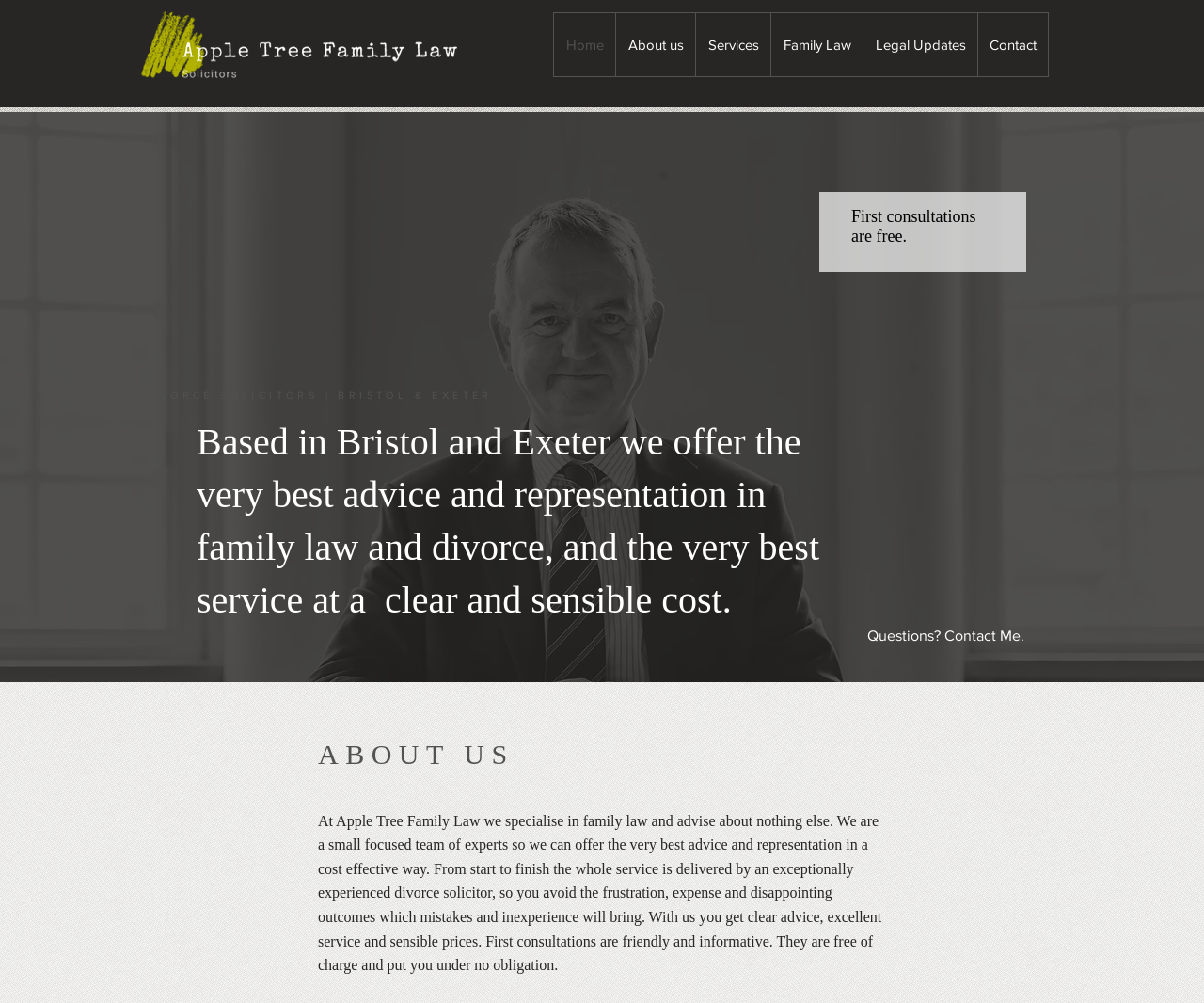What is the name of the law firm? Examine the screenshot and reply using just one word or a brief phrase.

Apple Tree Family Law